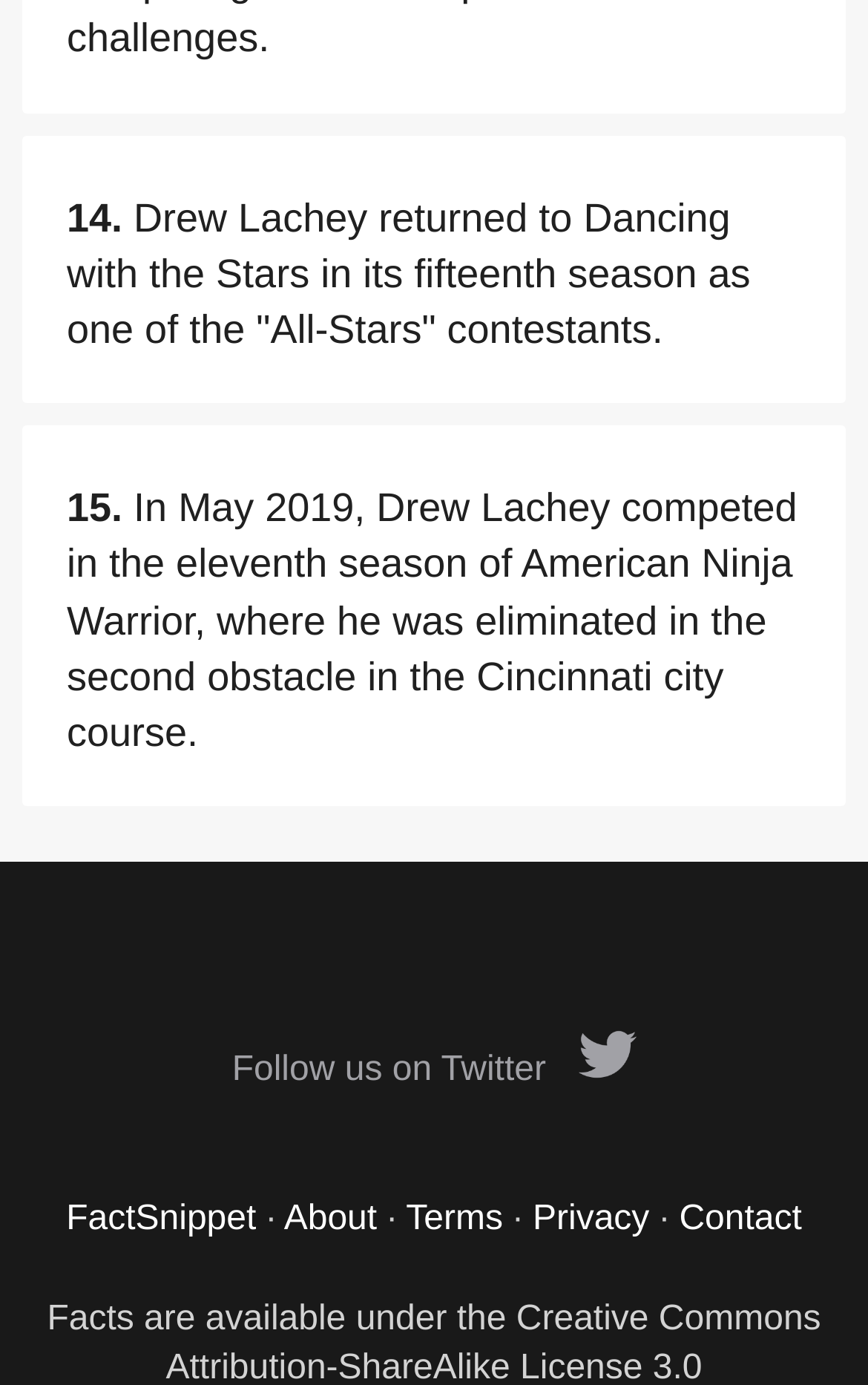What is the name of the TV show Drew Lachey competed in besides Dancing with the Stars?
Based on the image, respond with a single word or phrase.

American Ninja Warrior